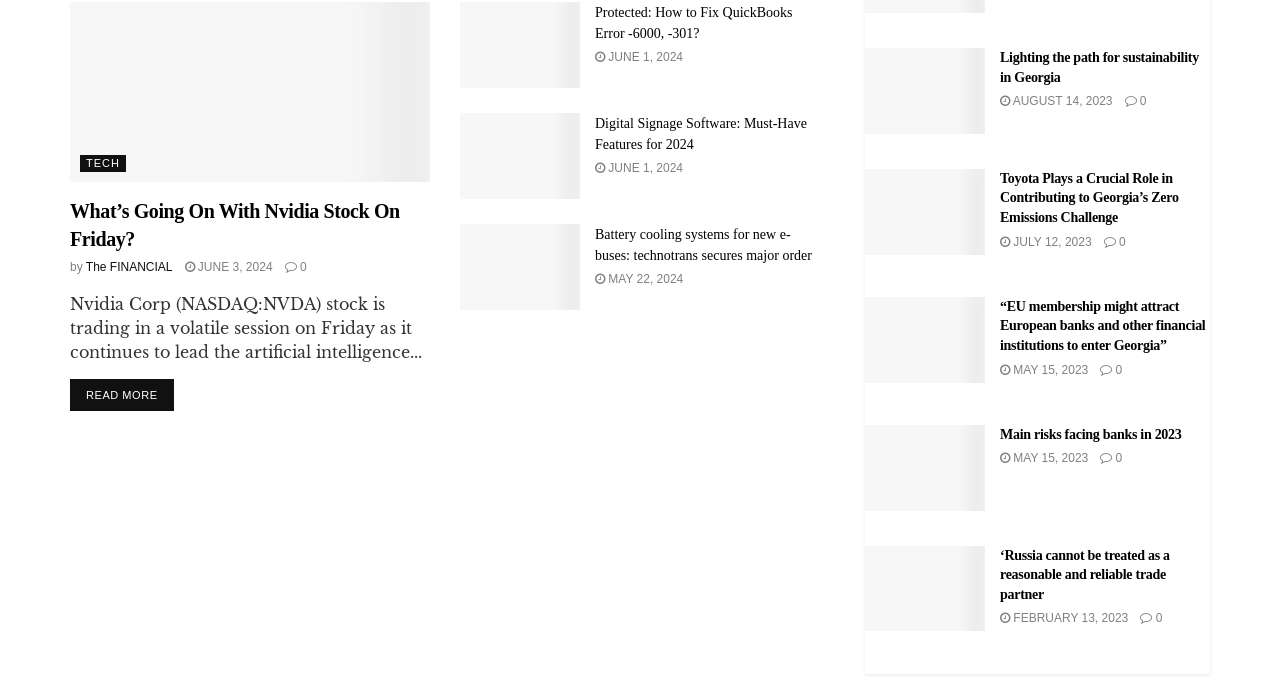Please give the bounding box coordinates of the area that should be clicked to fulfill the following instruction: "View article about Digital Signage Software". The coordinates should be in the format of four float numbers from 0 to 1, i.e., [left, top, right, bottom].

[0.359, 0.167, 0.453, 0.294]